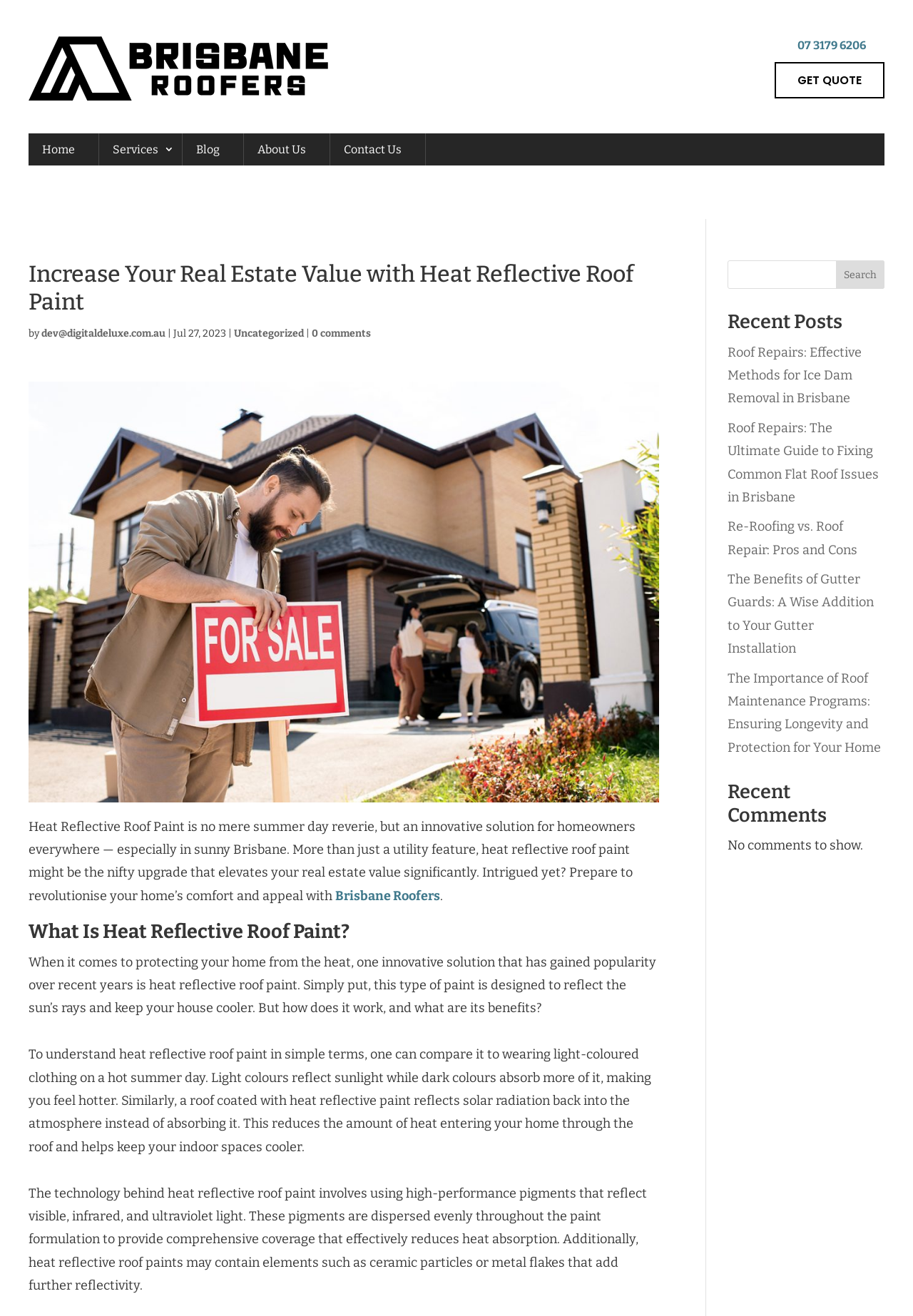Please identify the bounding box coordinates of the element that needs to be clicked to execute the following command: "Click the 'GET QUOTE' button". Provide the bounding box using four float numbers between 0 and 1, formatted as [left, top, right, bottom].

[0.848, 0.047, 0.969, 0.075]